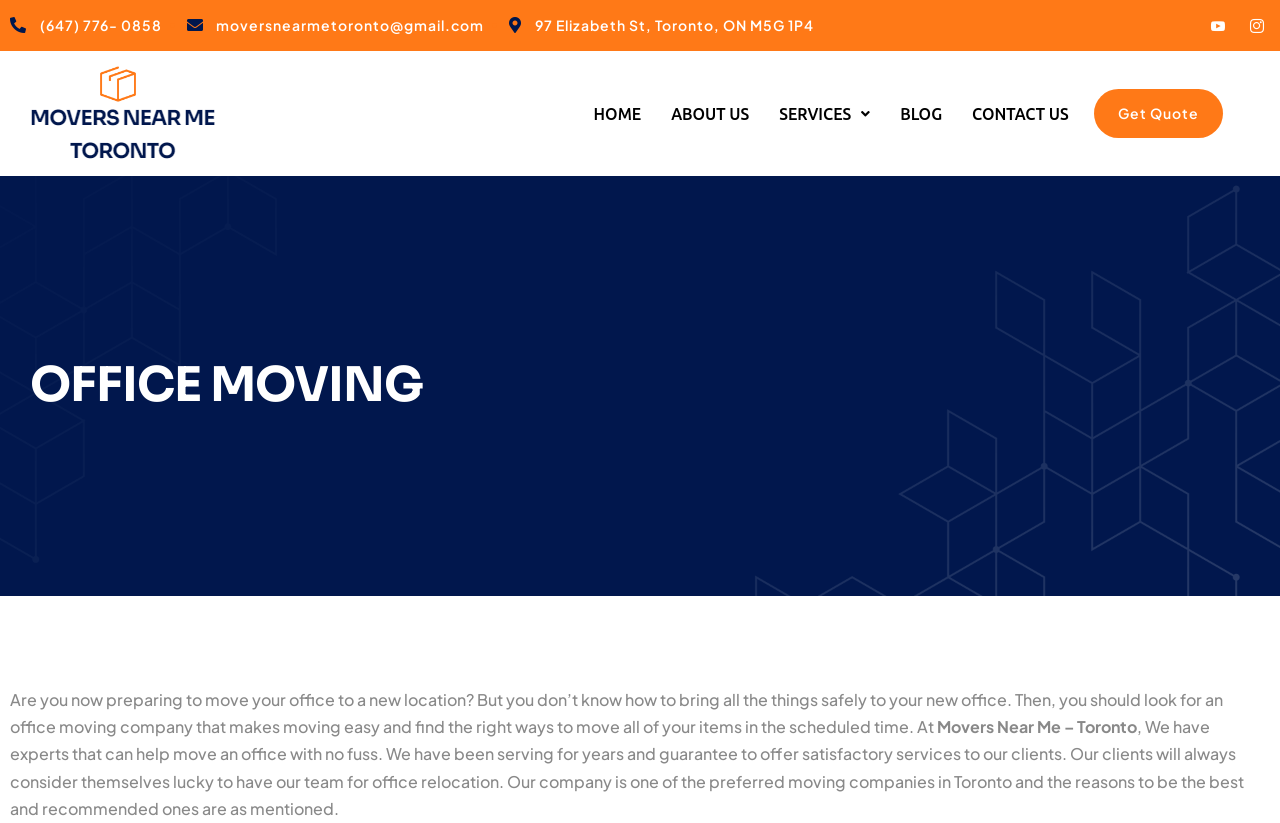What services does the office moving company provide?
Could you please answer the question thoroughly and with as much detail as possible?

The service can be inferred from the static text elements, which mention 'office moving company', 'move your office to a new location', and 'office relocation'. The company provides office relocation services.